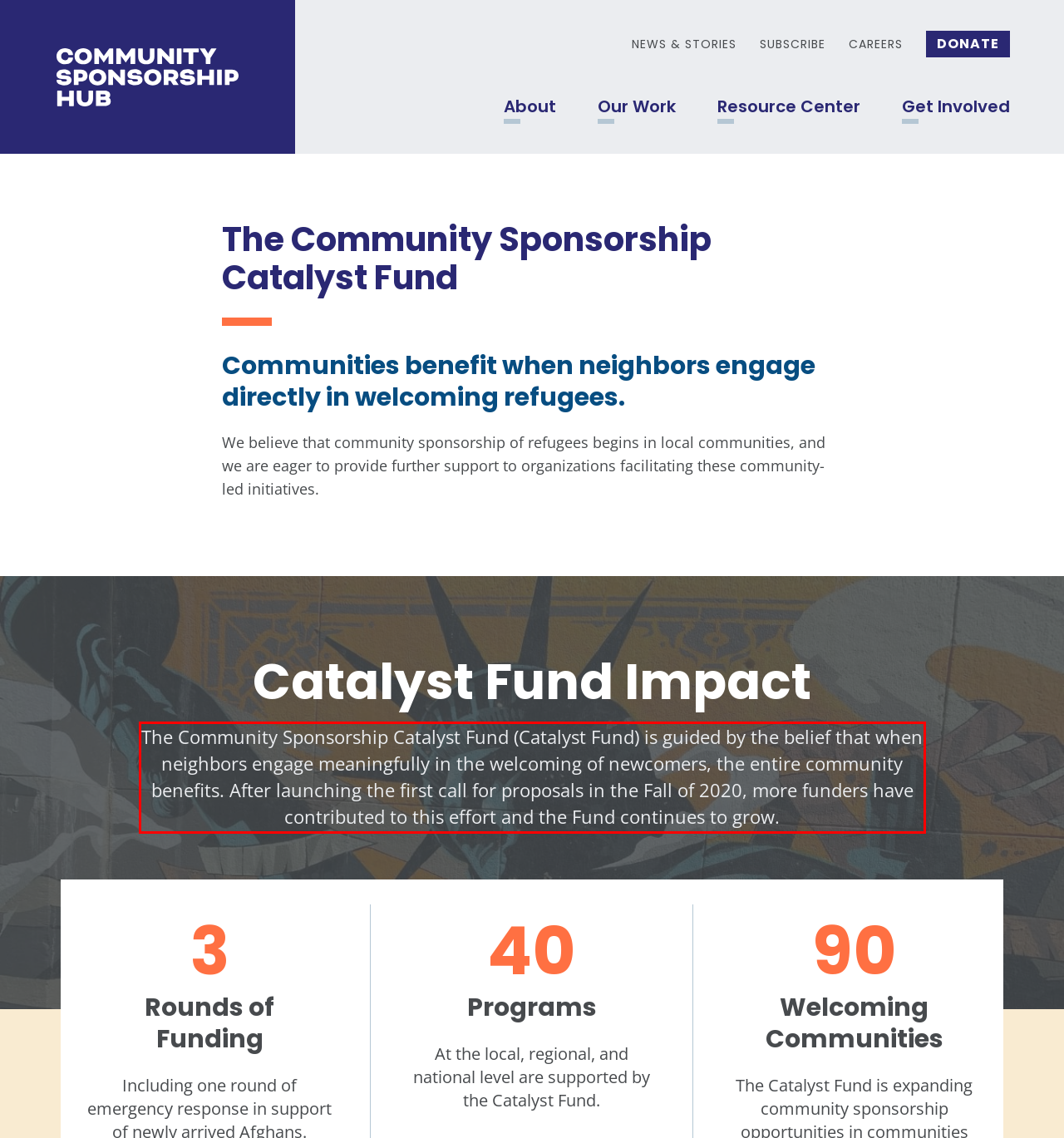Extract and provide the text found inside the red rectangle in the screenshot of the webpage.

The Community Sponsorship Catalyst Fund (Catalyst Fund) is guided by the belief that when neighbors engage meaningfully in the welcoming of newcomers, the entire community benefits. After launching the first call for proposals in the Fall of 2020, more funders have contributed to this effort and the Fund continues to grow.